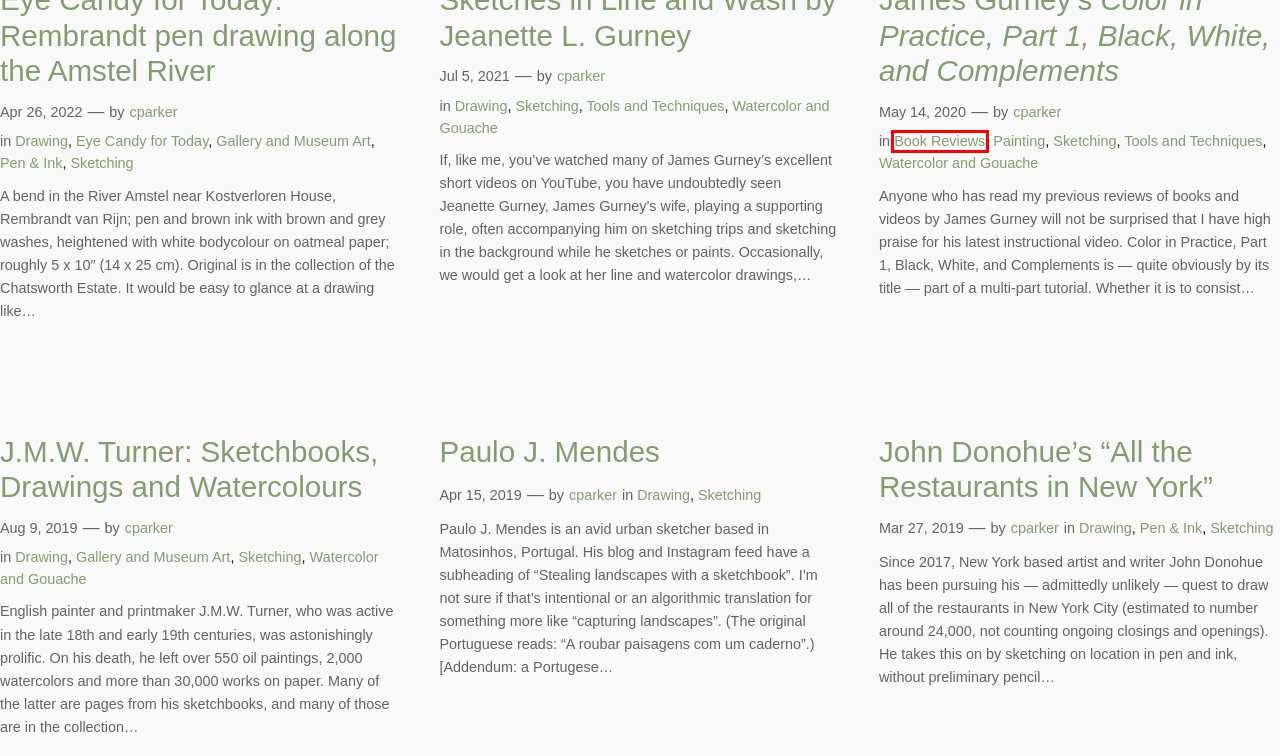You are provided with a screenshot of a webpage that has a red bounding box highlighting a UI element. Choose the most accurate webpage description that matches the new webpage after clicking the highlighted element. Here are your choices:
A. cparker – Lines and Colors
B. Book Reviews – Lines and Colors
C. Watercolor and Gouache – Lines and Colors
D. Painting – Lines and Colors
E. Pen & Ink – Lines and Colors
F. Paulo J. Mendes – Lines and Colors
G. John Donohue’s “All the Restaurants in New York” – Lines and Colors
H. Gallery and Museum Art – Lines and Colors

B